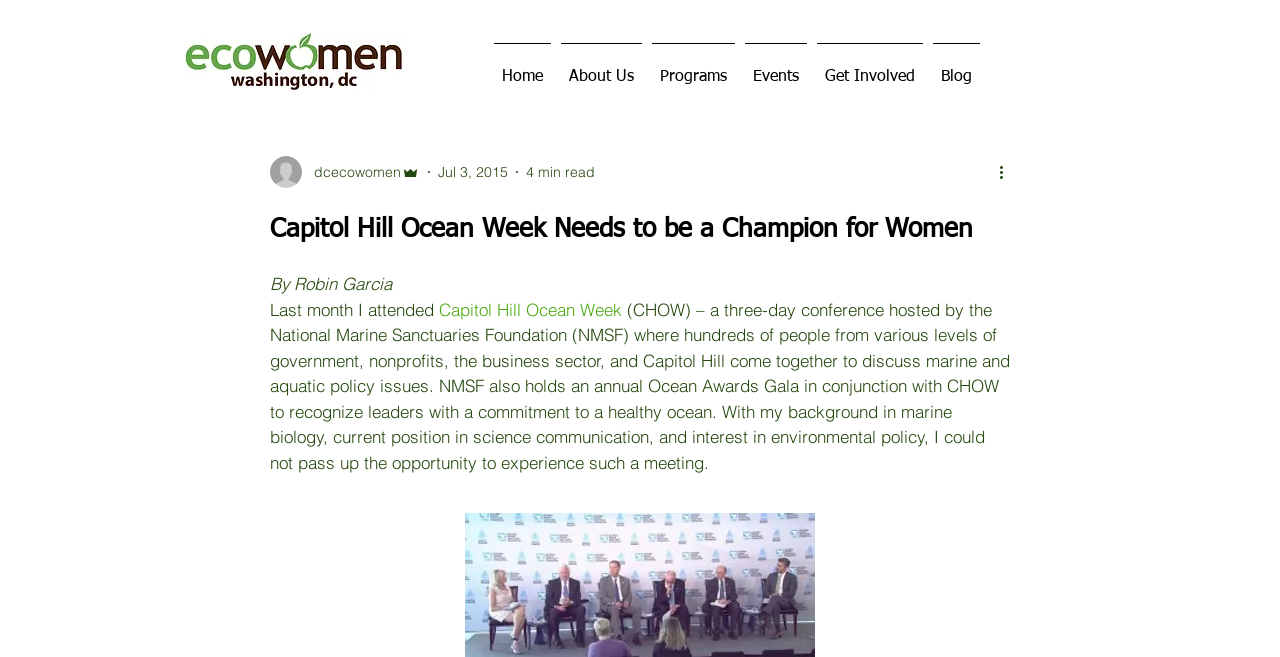Predict the bounding box of the UI element that fits this description: "Capitol Hill Ocean Week".

[0.343, 0.454, 0.486, 0.486]